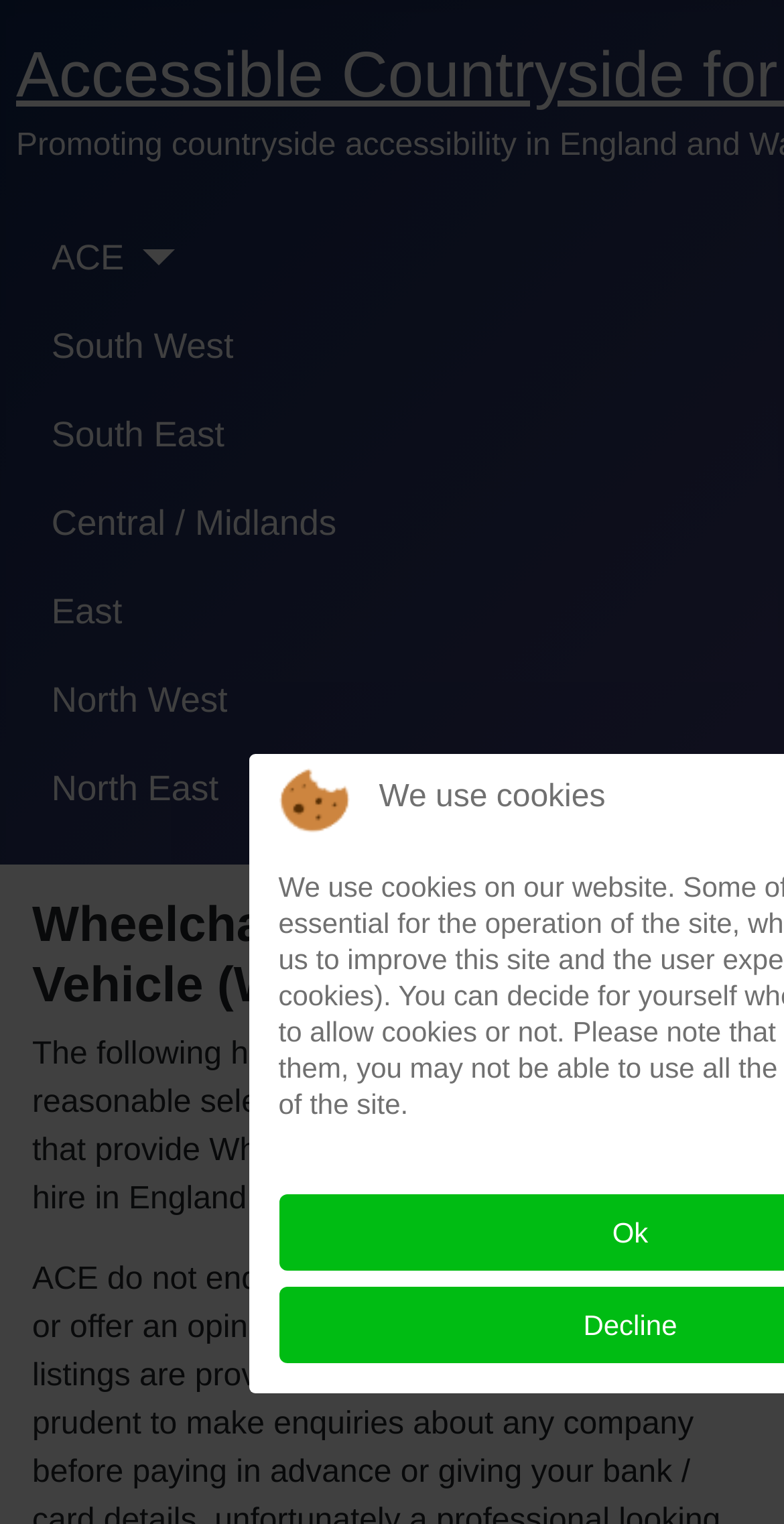What type of vehicle is available for hire?
Based on the image, give a concise answer in the form of a single word or short phrase.

Wheelchair Accessible Vehicle